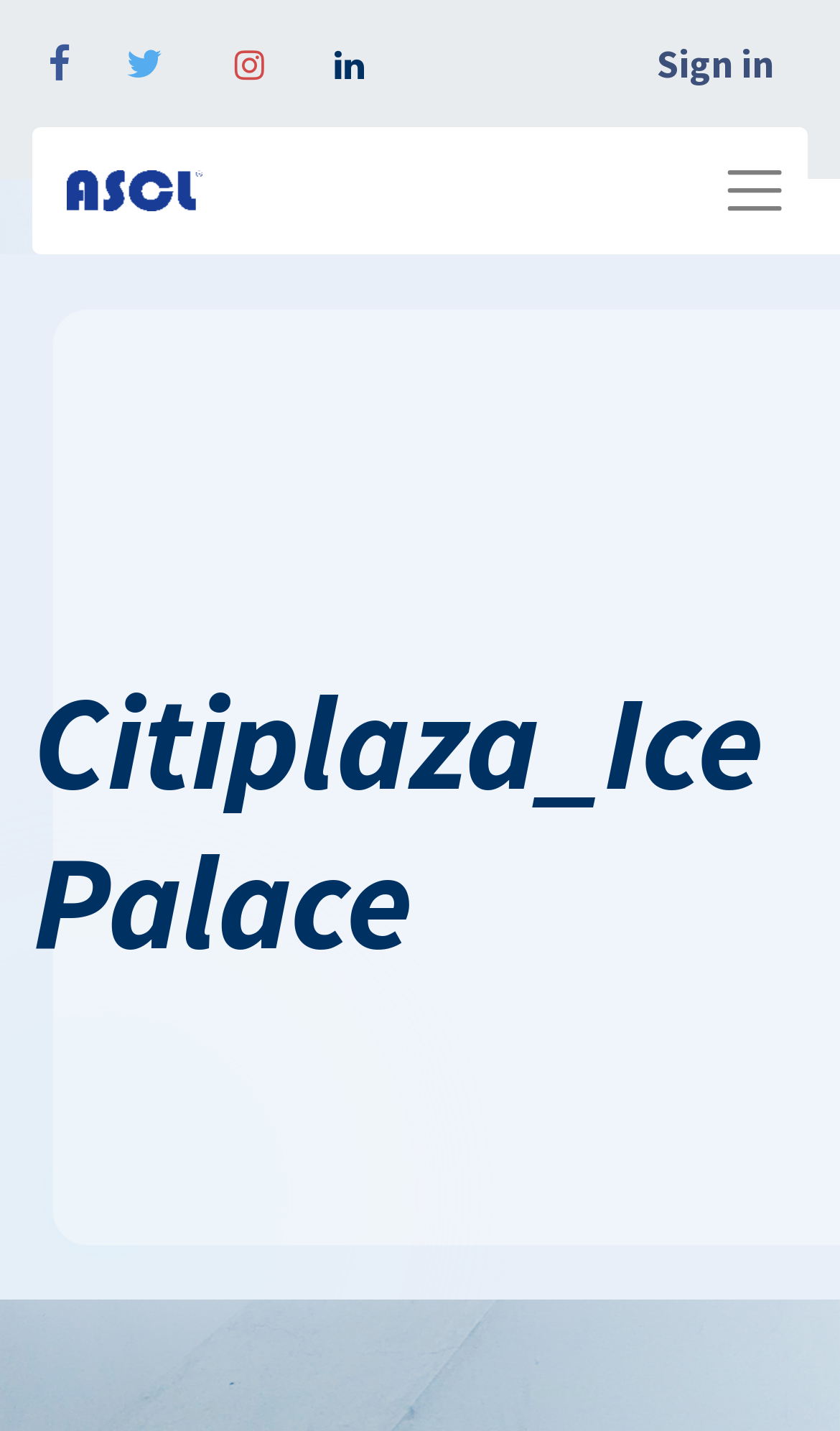Bounding box coordinates must be specified in the format (top-left x, top-left y, bottom-right x, bottom-right y). All values should be floating point numbers between 0 and 1. What are the bounding box coordinates of the UI element described as: aria-describedby="tooltip607058"

[0.14, 0.024, 0.204, 0.065]